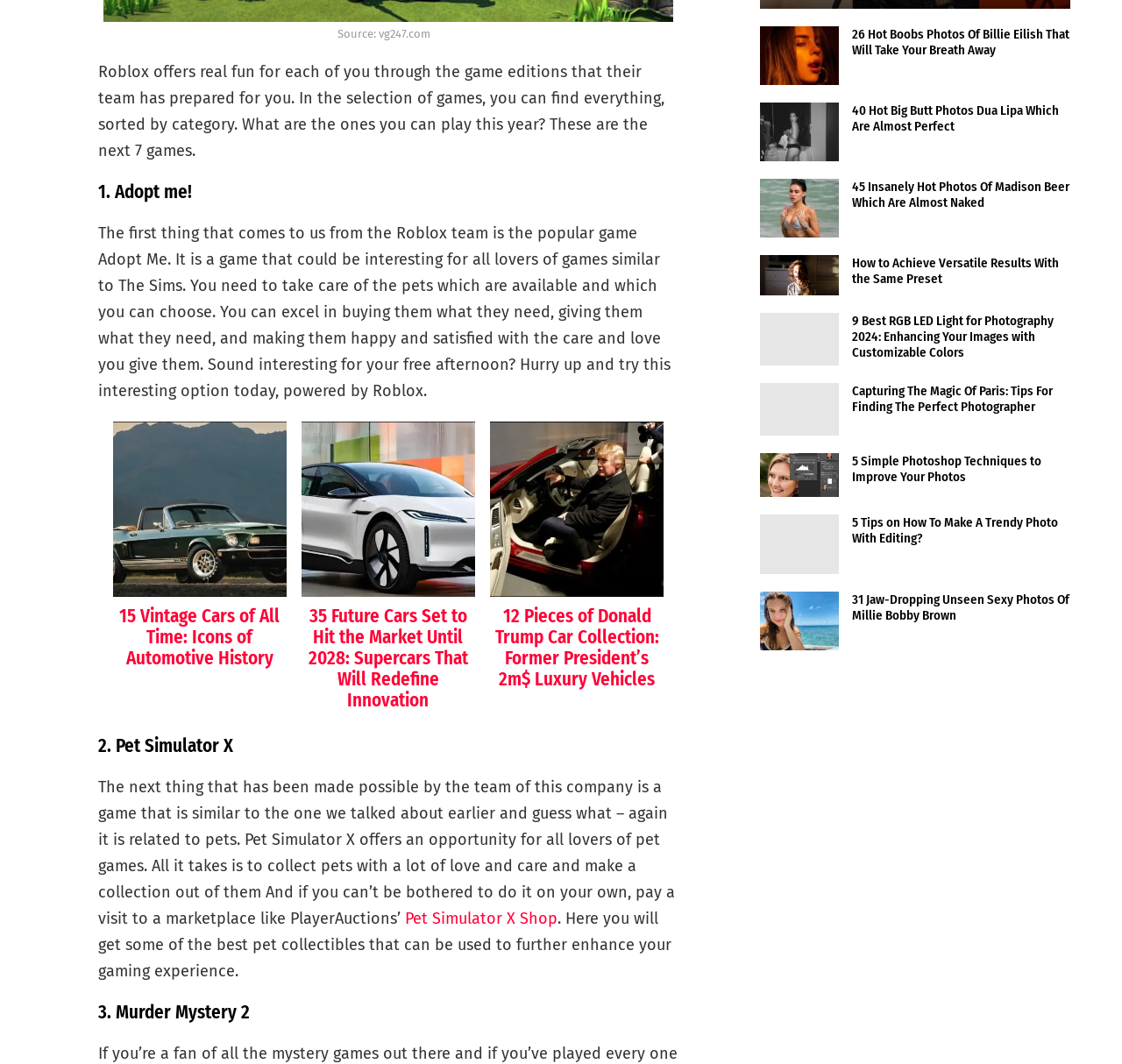What is the purpose of Pet Simulator X?
Using the visual information, respond with a single word or phrase.

Collect pets